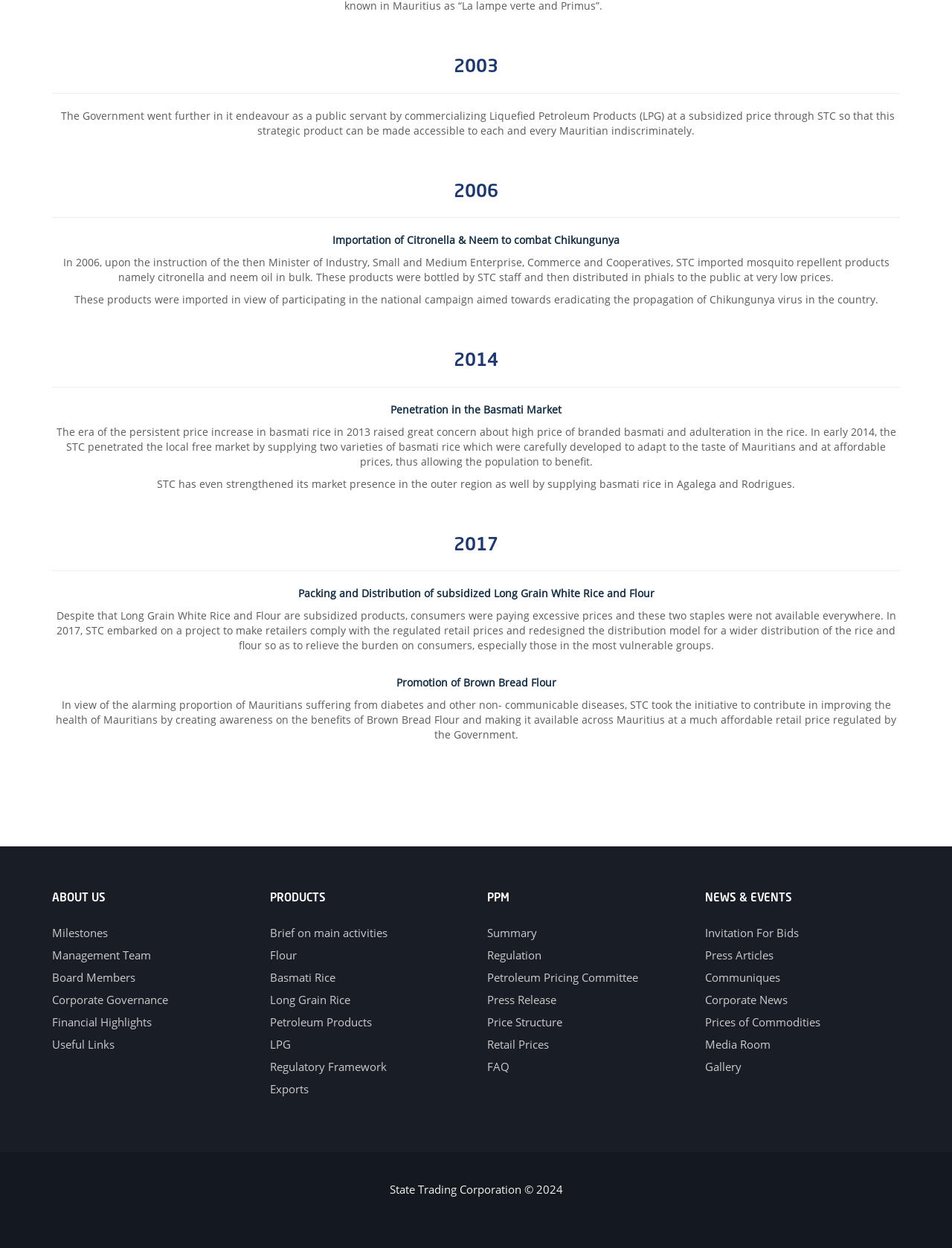Determine the bounding box coordinates of the section to be clicked to follow the instruction: "Click on the 'Sign up' link". The coordinates should be given as four float numbers between 0 and 1, formatted as [left, top, right, bottom].

None